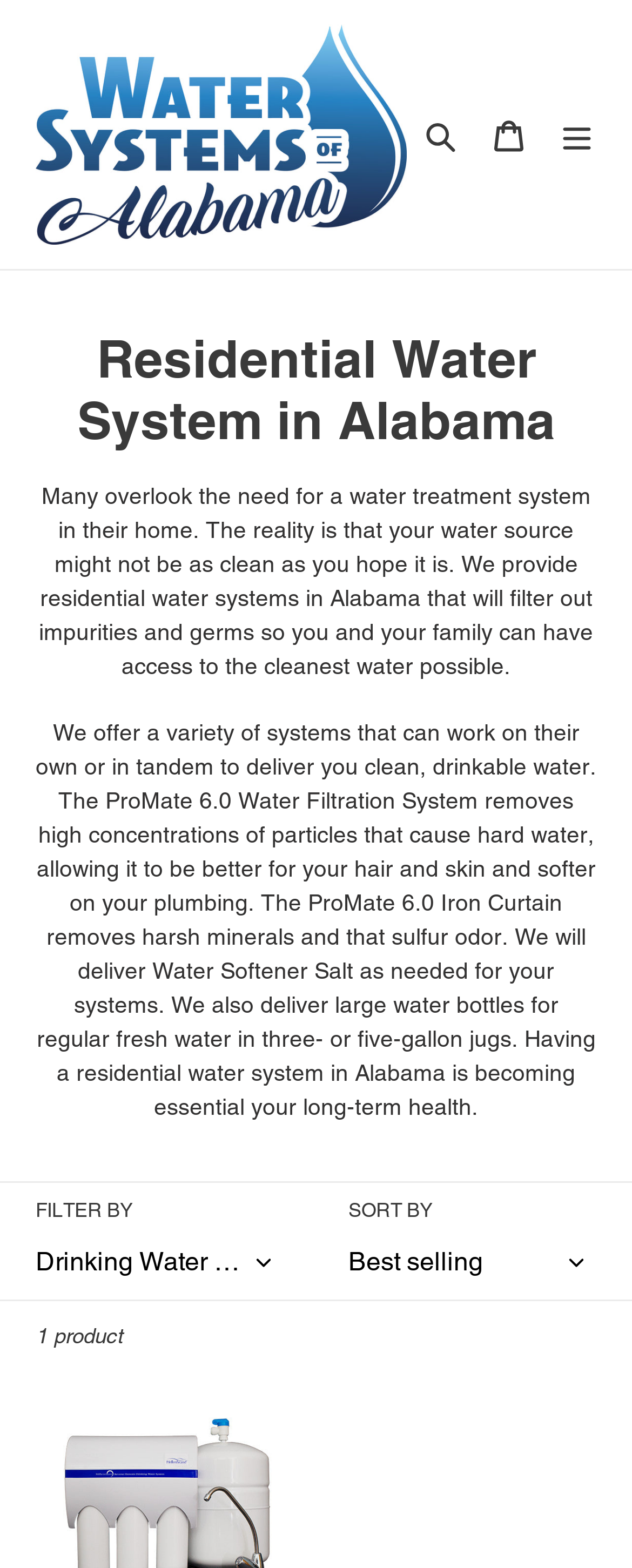Provide a one-word or short-phrase response to the question:
What is the main topic of this webpage?

Residential water systems in Alabama